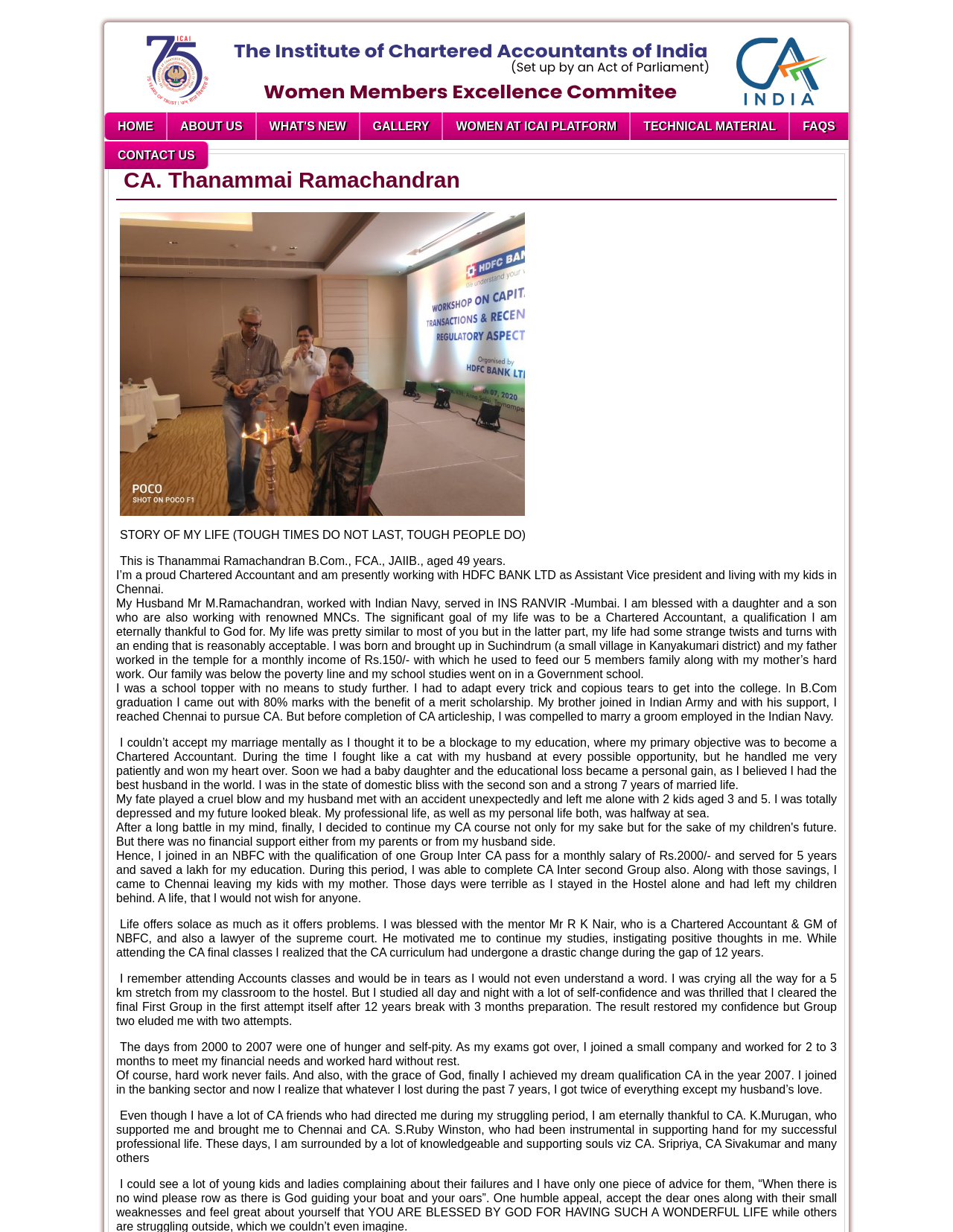Please provide a brief answer to the question using only one word or phrase: 
What is the profession of the author's husband?

Indian Navy